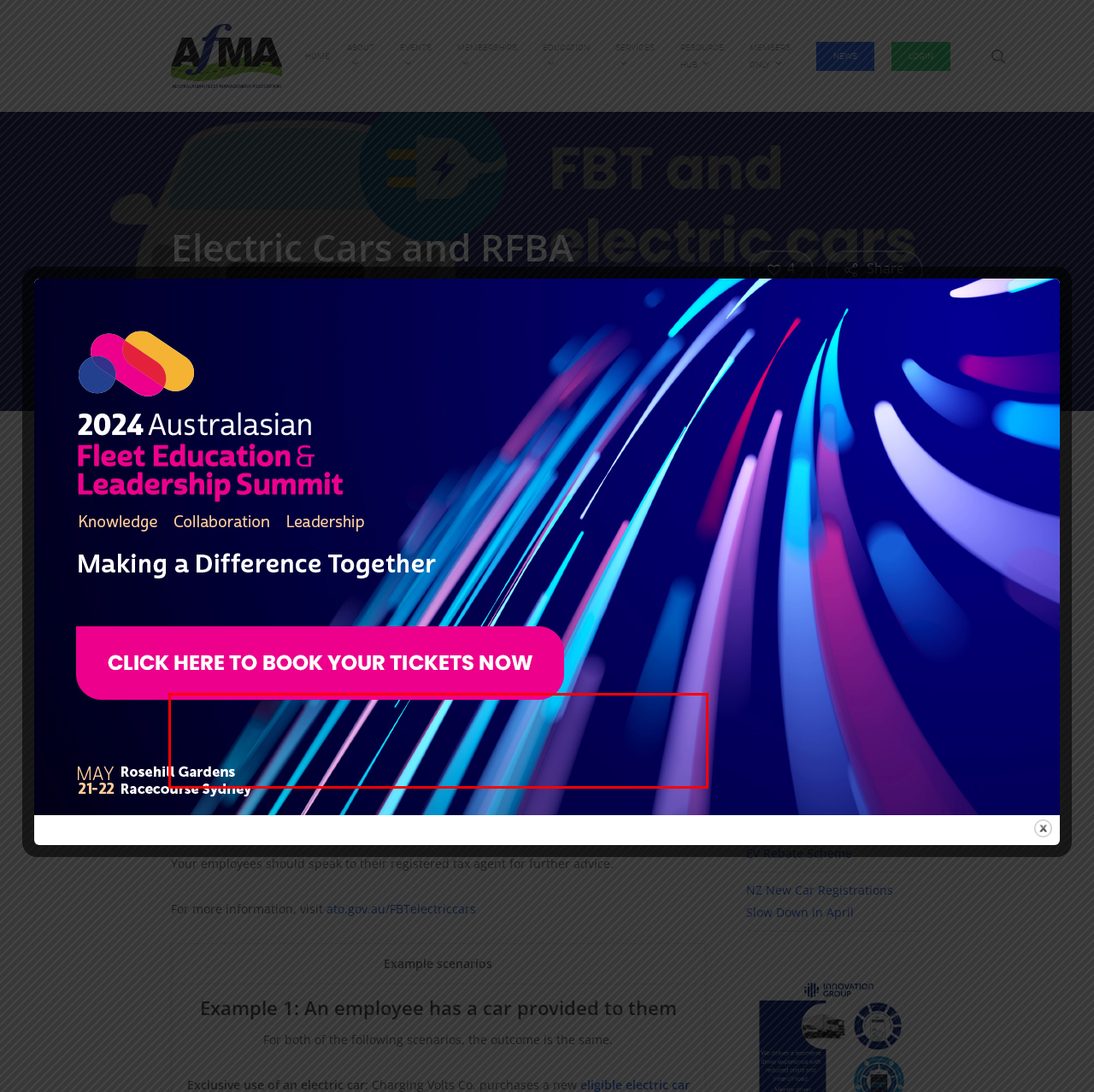You are given a webpage screenshot with a red bounding box around a UI element. Extract and generate the text inside this red bounding box.

Although the amount of RFBA is not added to an employee’s taxable income for determining their income tax, it is used by the ATO and Services Australia to determine certain obligations and entitlements.